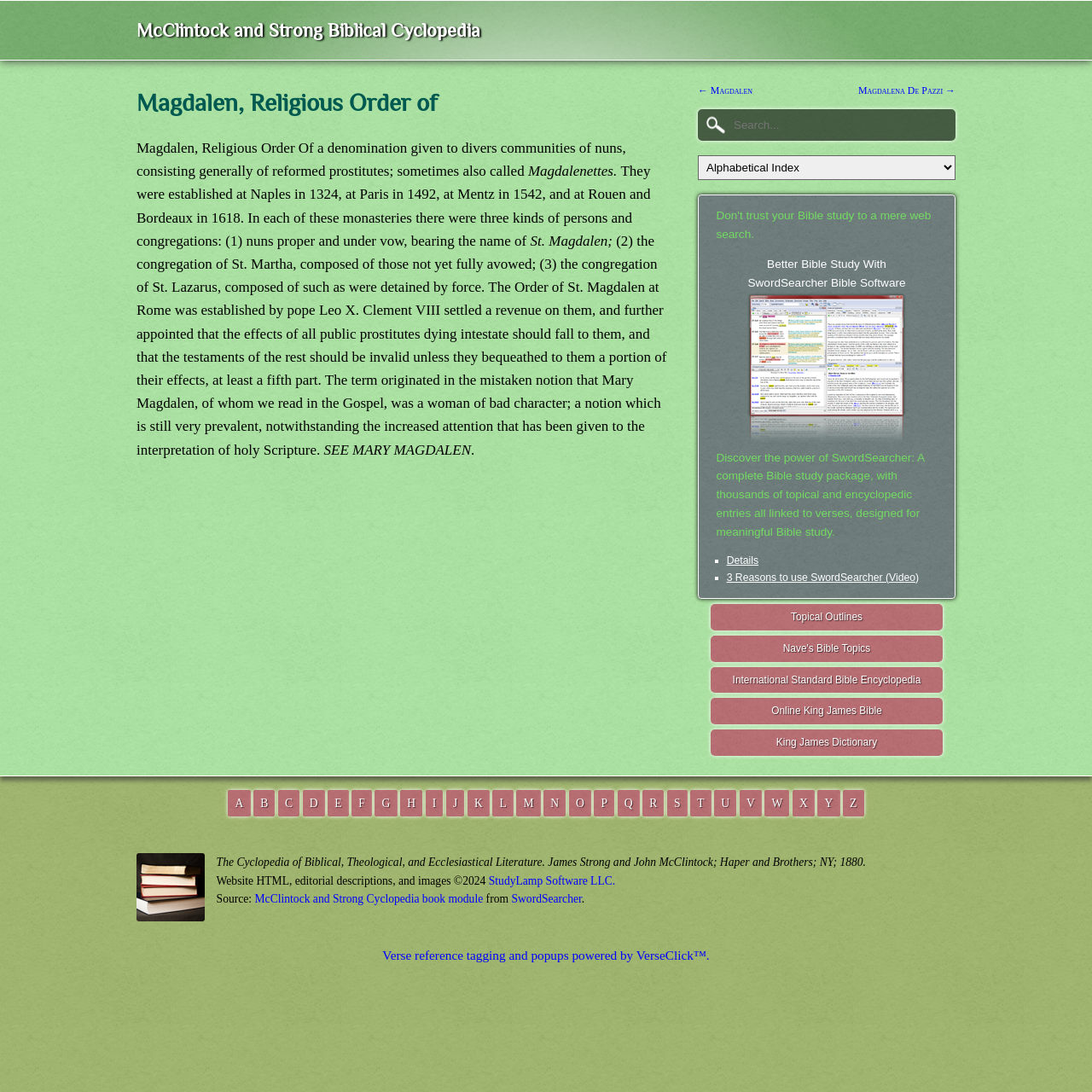Please identify and generate the text content of the webpage's main heading.

Magdalen, Religious Order of